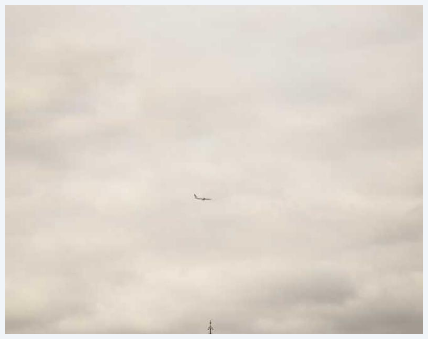Please answer the following question using a single word or phrase: 
What is the atmosphere evoked by the image?

Serene